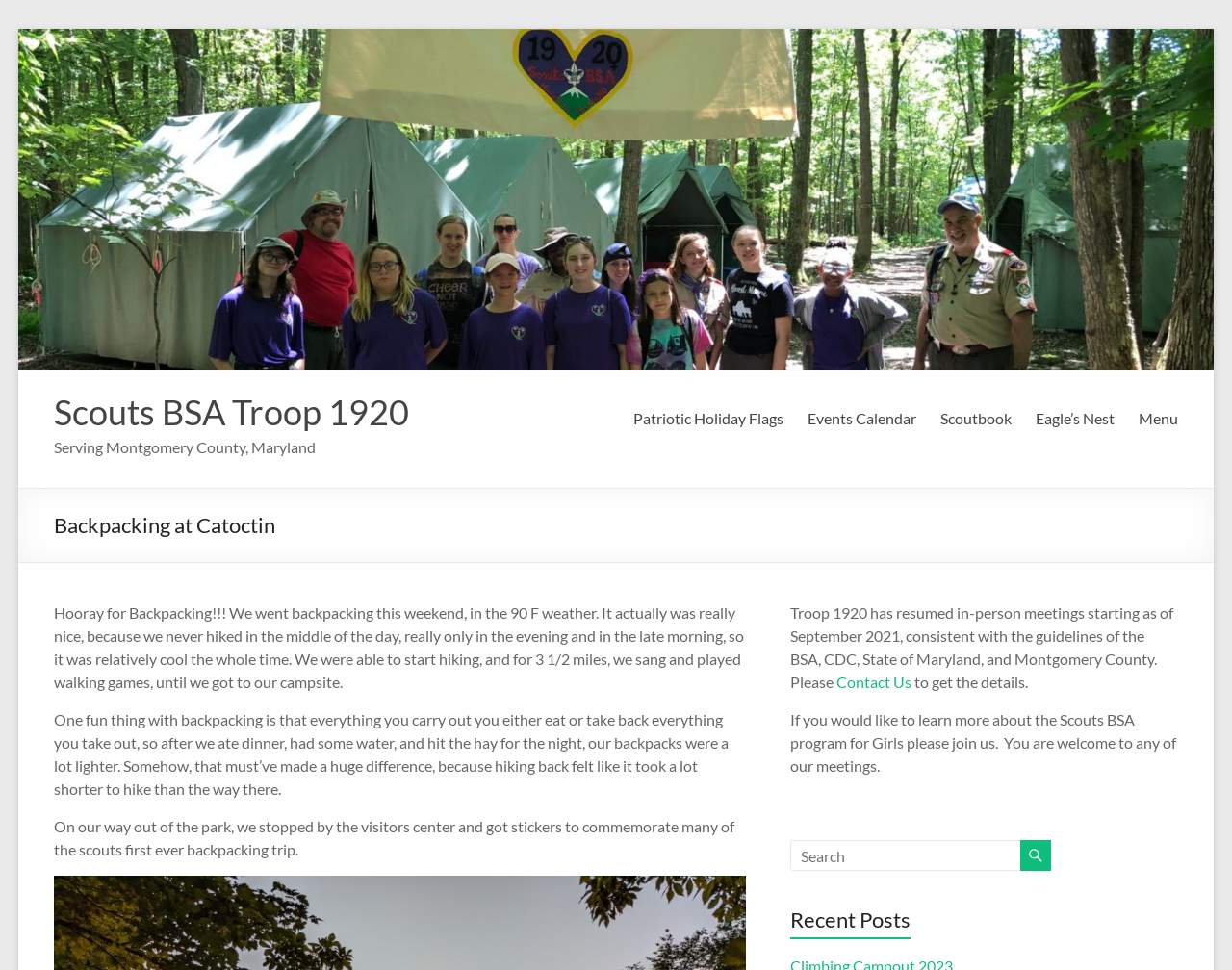What was the weather like during the backpacking trip?
Using the visual information, respond with a single word or phrase.

90 F